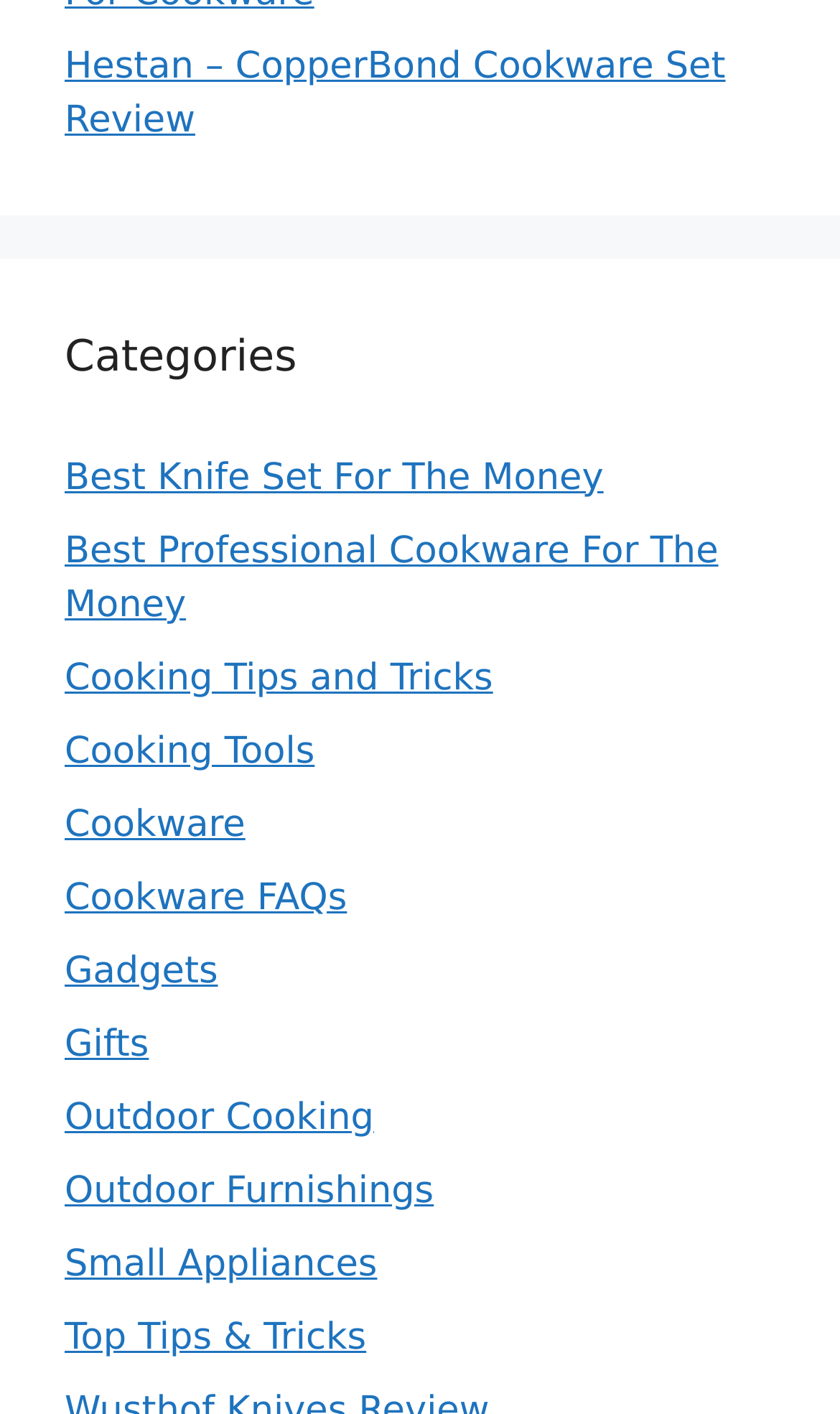Please identify the bounding box coordinates of the element on the webpage that should be clicked to follow this instruction: "Learn cooking tips and tricks". The bounding box coordinates should be given as four float numbers between 0 and 1, formatted as [left, top, right, bottom].

[0.077, 0.465, 0.587, 0.495]